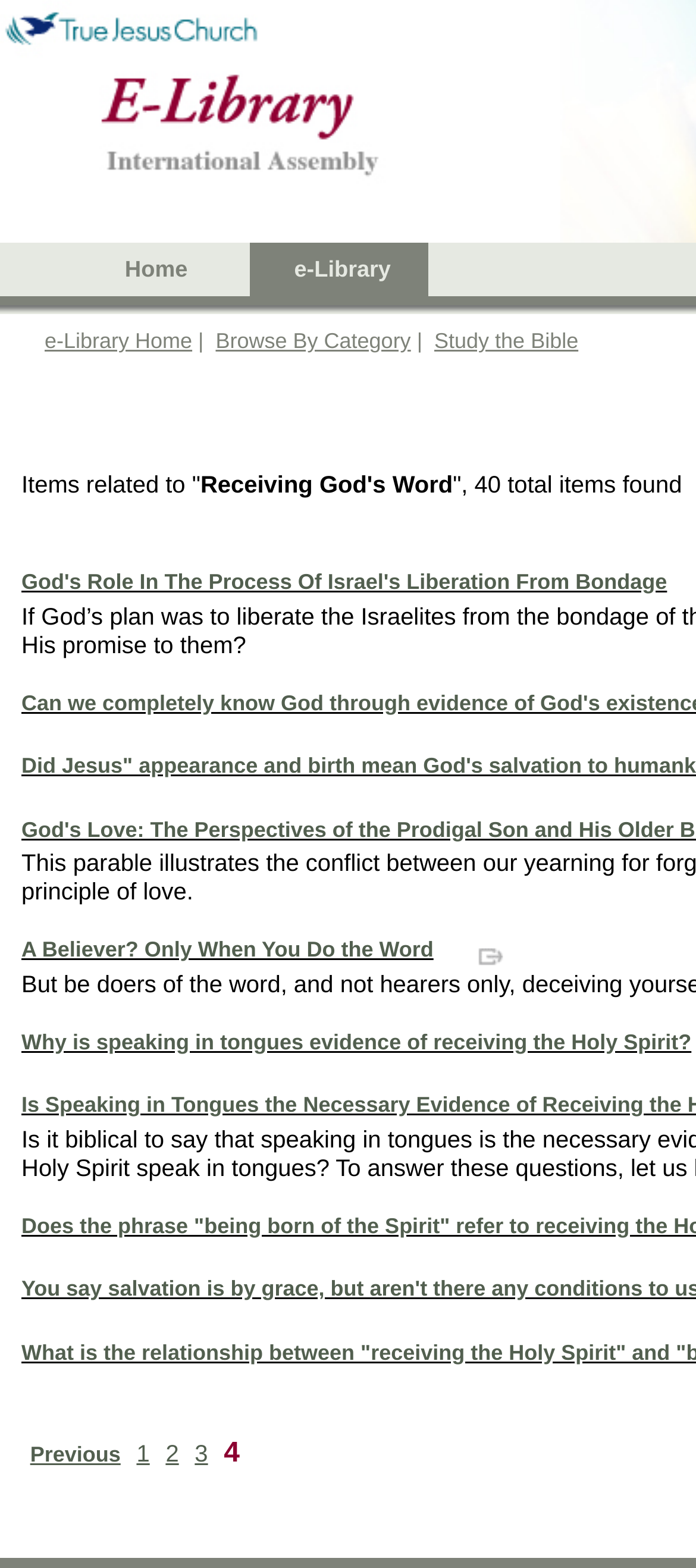Locate the coordinates of the bounding box for the clickable region that fulfills this instruction: "view 'God's Role In The Process Of Israel's Liberation From Bondage'".

[0.031, 0.362, 0.958, 0.379]